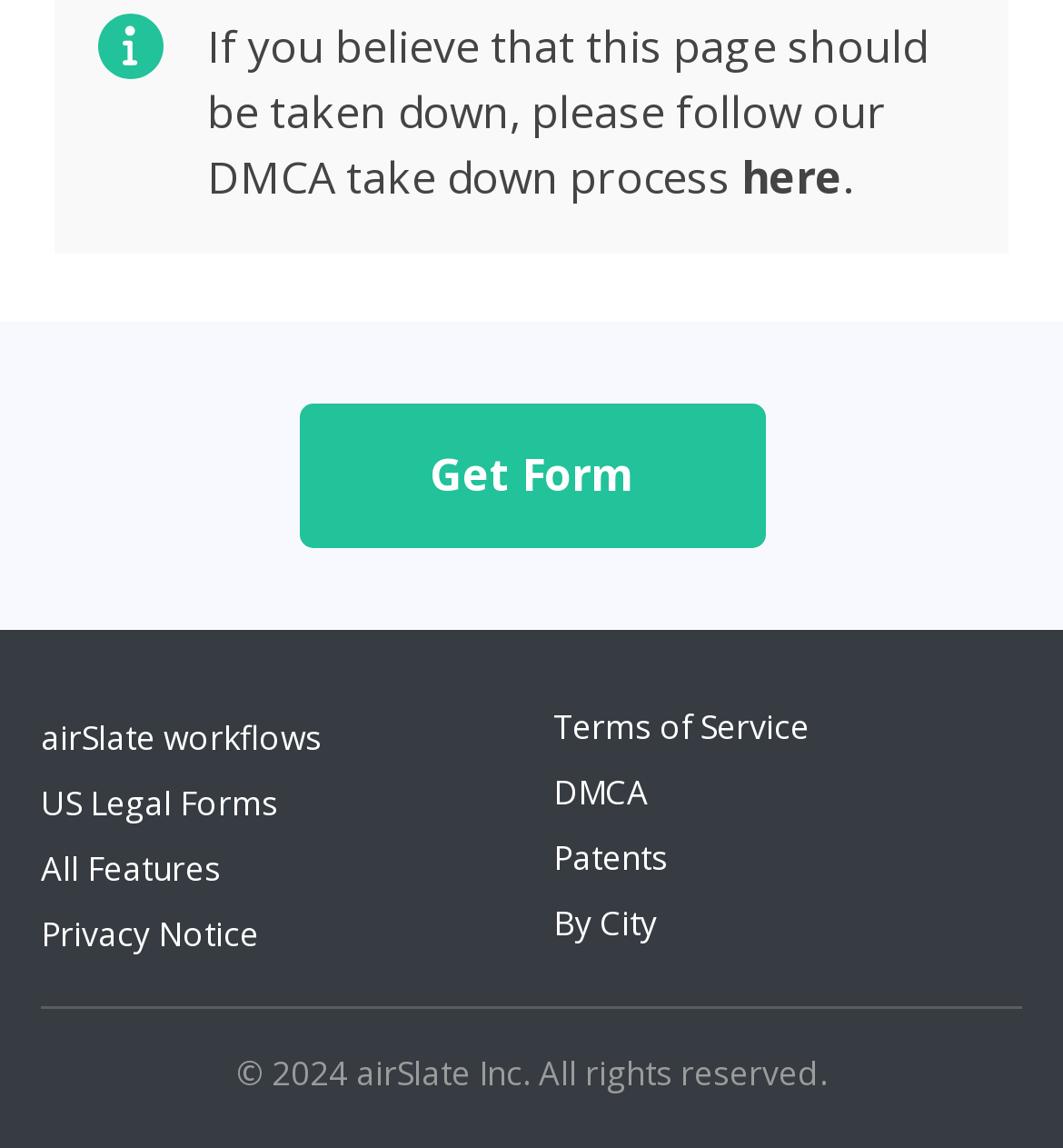Give a concise answer using only one word or phrase for this question:
What is the position of the image on the webpage?

Top-left